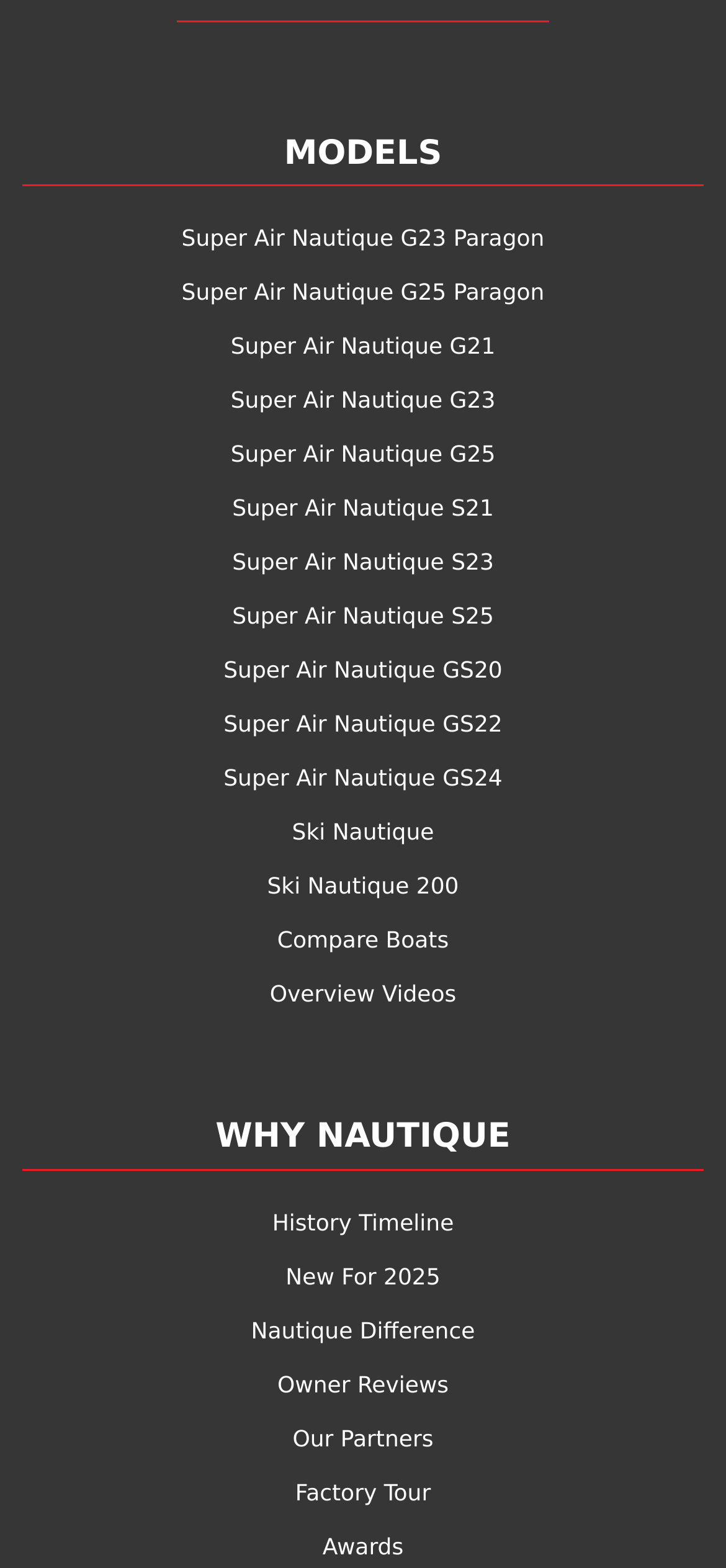Please identify the bounding box coordinates of where to click in order to follow the instruction: "Watch Overview Videos".

[0.372, 0.626, 0.628, 0.642]